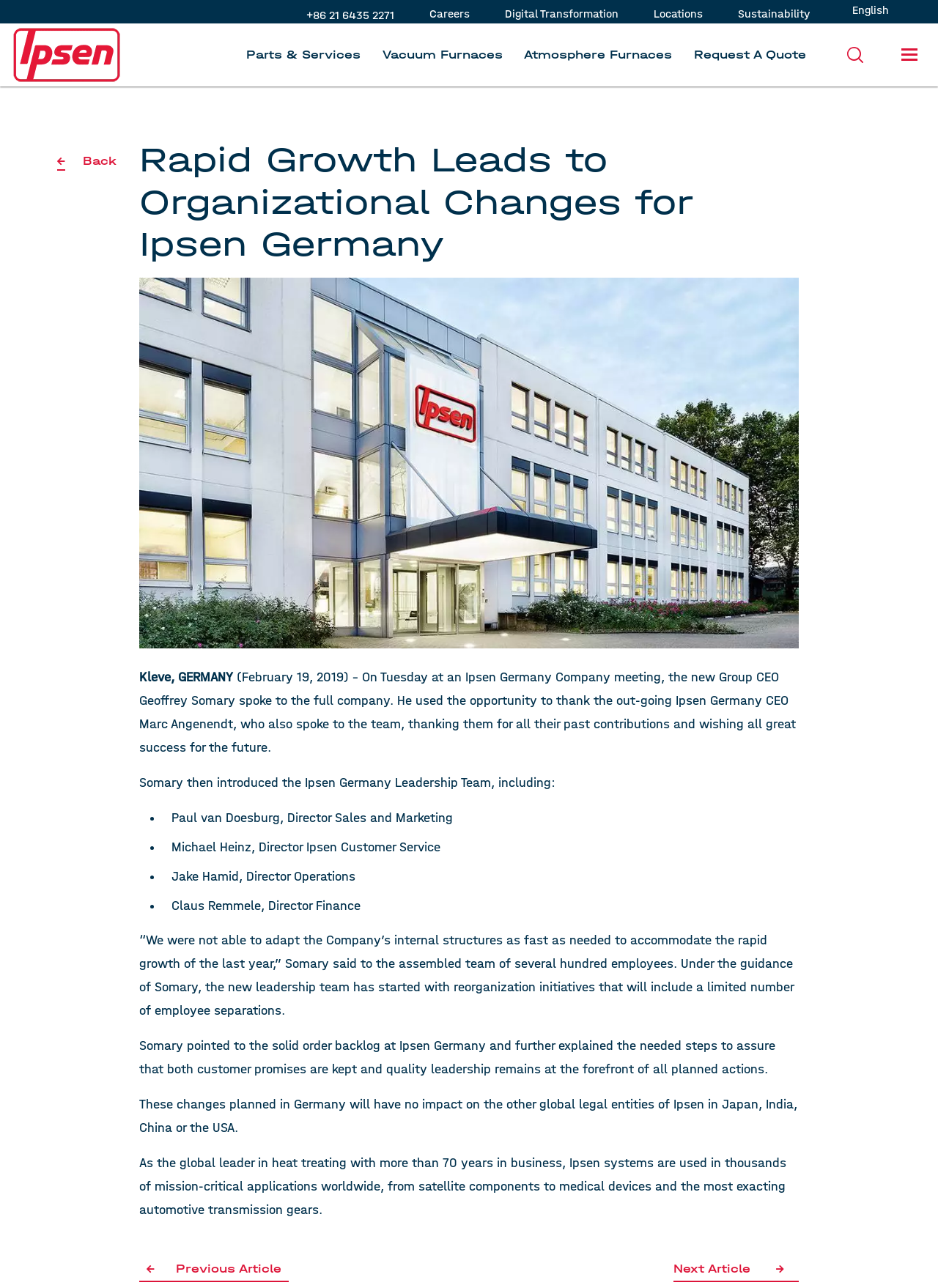Find the bounding box coordinates for the element described here: "parent_node: Parts & Services".

[0.952, 0.03, 0.988, 0.055]